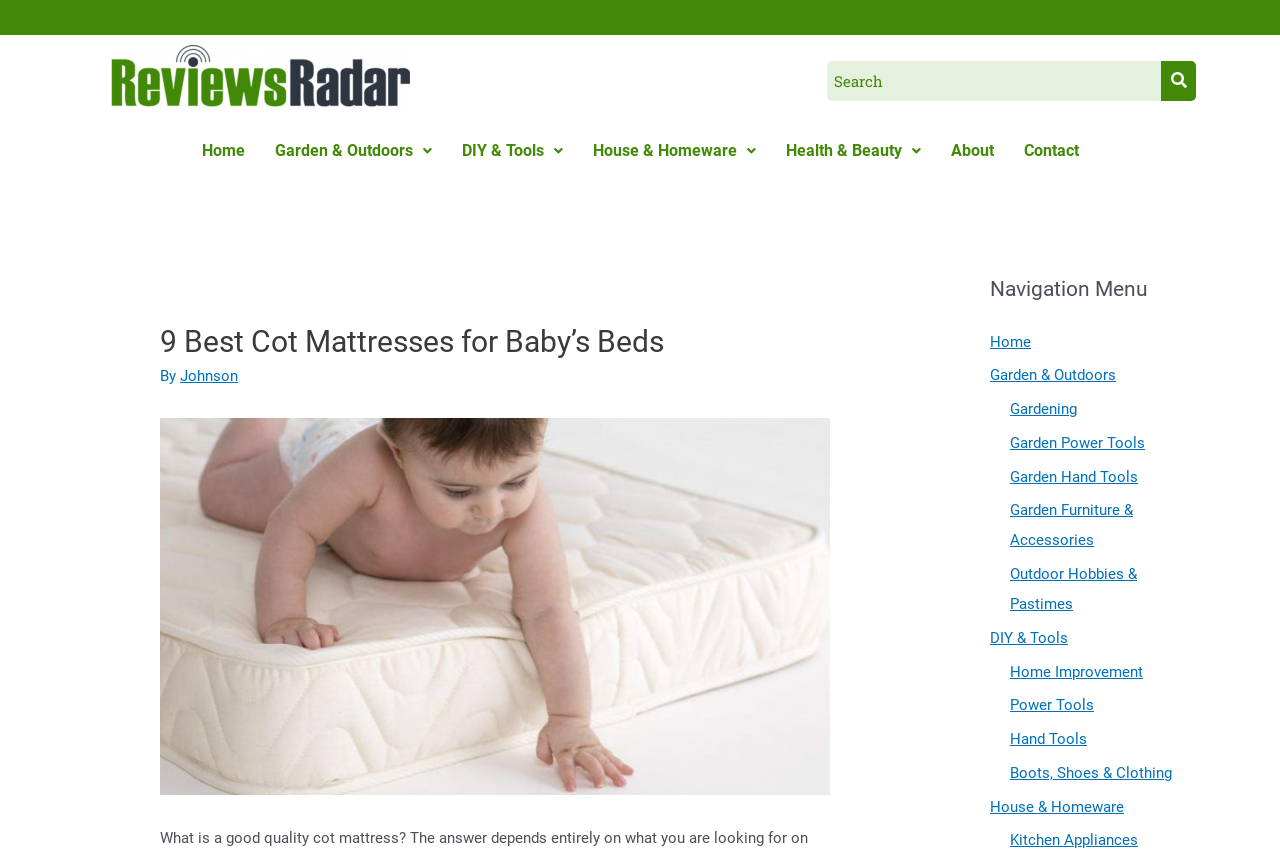How many subcategories are listed under Garden & Outdoors?
Please answer the question with as much detail and depth as you can.

Under the Garden & Outdoors category, I count five subcategories: Gardening, Garden Power Tools, Garden Hand Tools, Garden Furniture & Accessories, and Outdoor Hobbies & Pastimes.